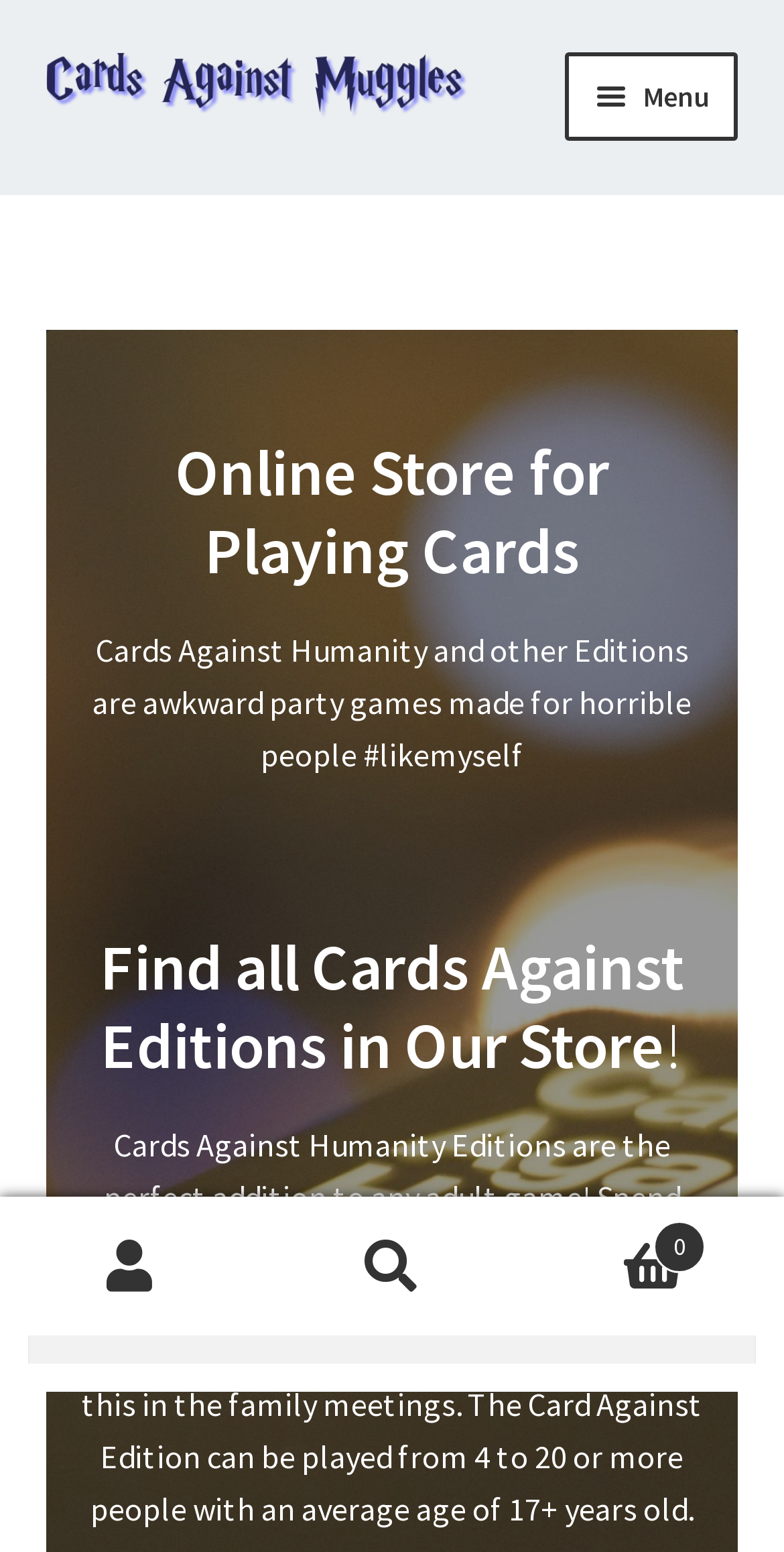Could you find the bounding box coordinates of the clickable area to complete this instruction: "Search for cards"?

[0.036, 0.819, 0.964, 0.879]